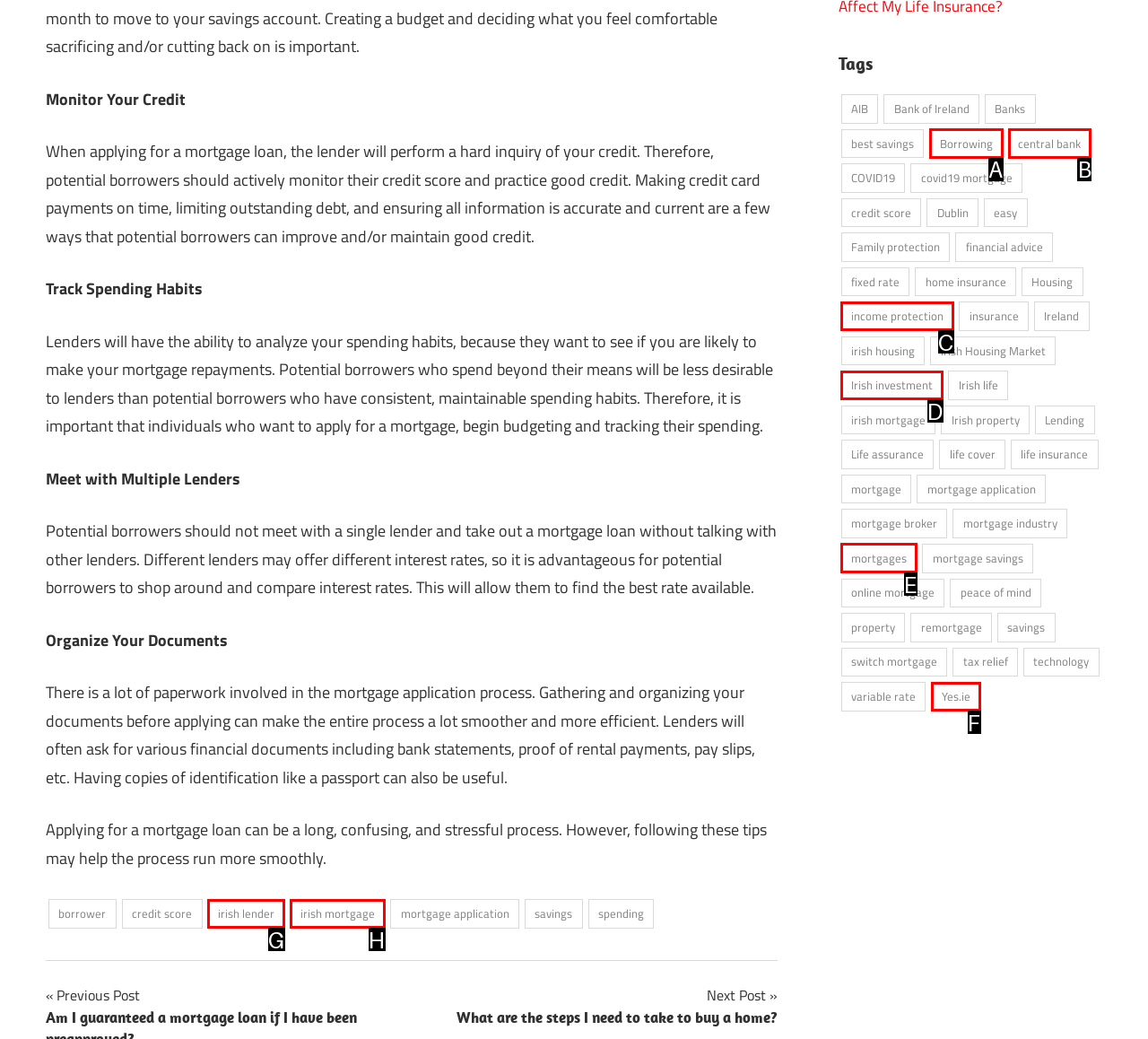Determine the option that best fits the description: irish lender
Reply with the letter of the correct option directly.

G